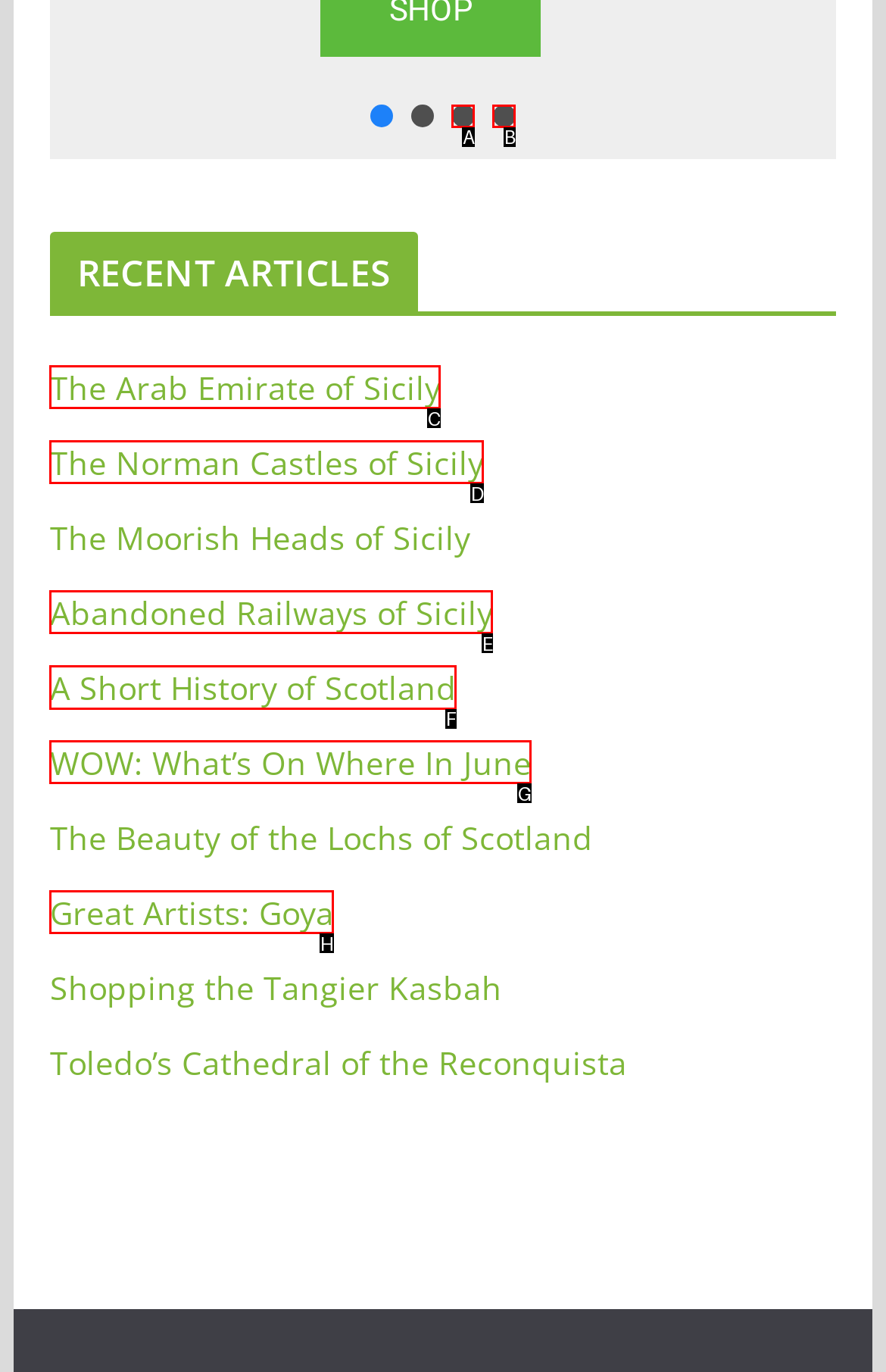Select the appropriate HTML element to click for the following task: Explore the link about A Short History of Scotland
Answer with the letter of the selected option from the given choices directly.

F